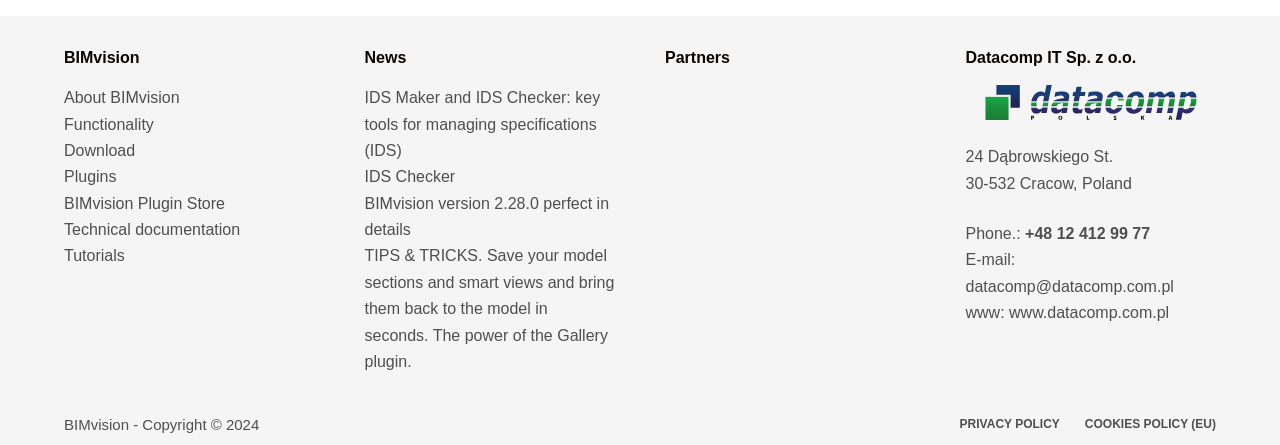What is the copyright year of BIMvision?
Answer the question with as much detail as you can, using the image as a reference.

The copyright year of BIMvision can be found at the bottom of the webpage, where the text 'BIMvision - Copyright © 2024' is displayed.